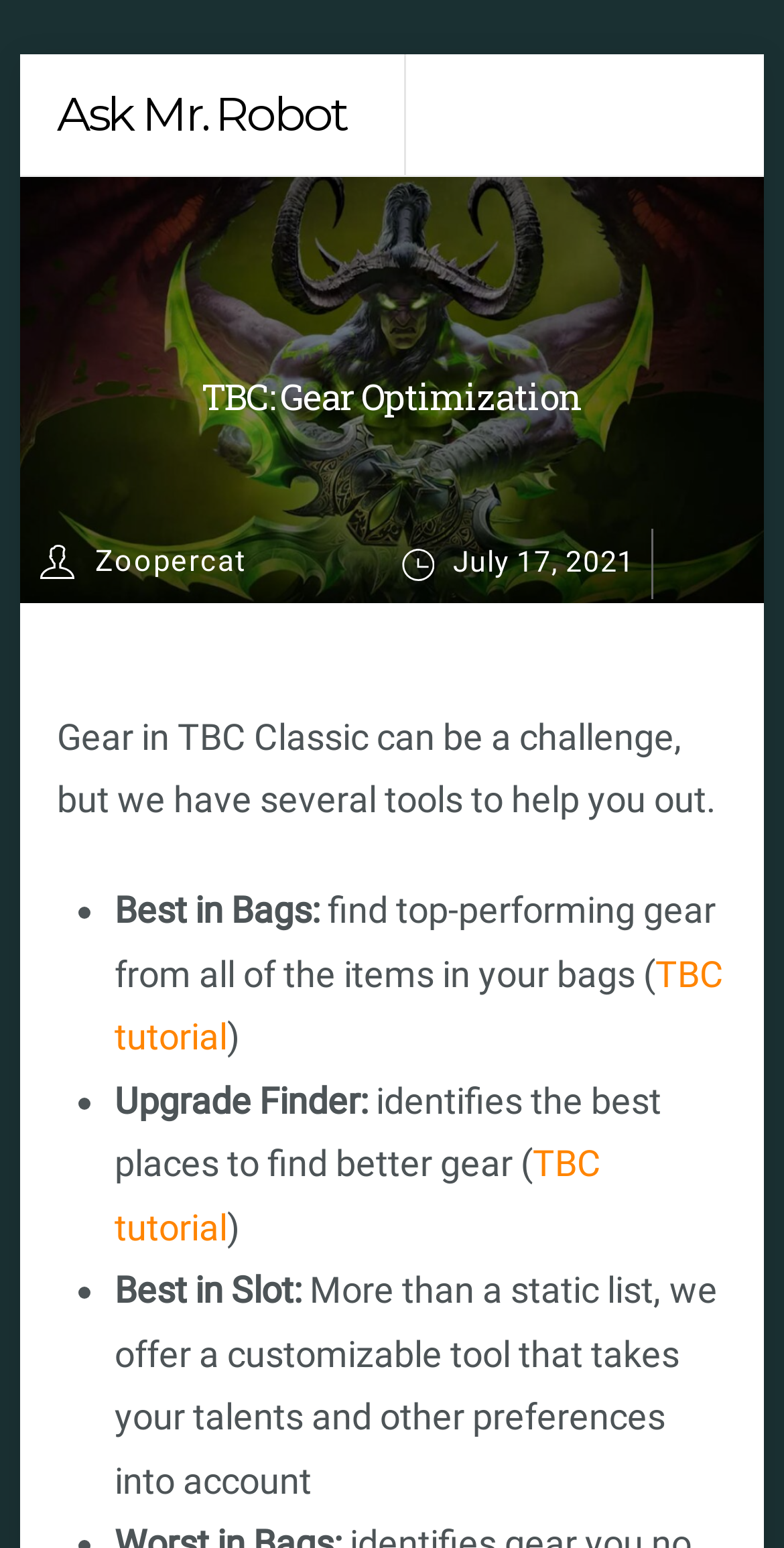Provide a short answer using a single word or phrase for the following question: 
What is the date mentioned on the webpage?

July 17, 2021